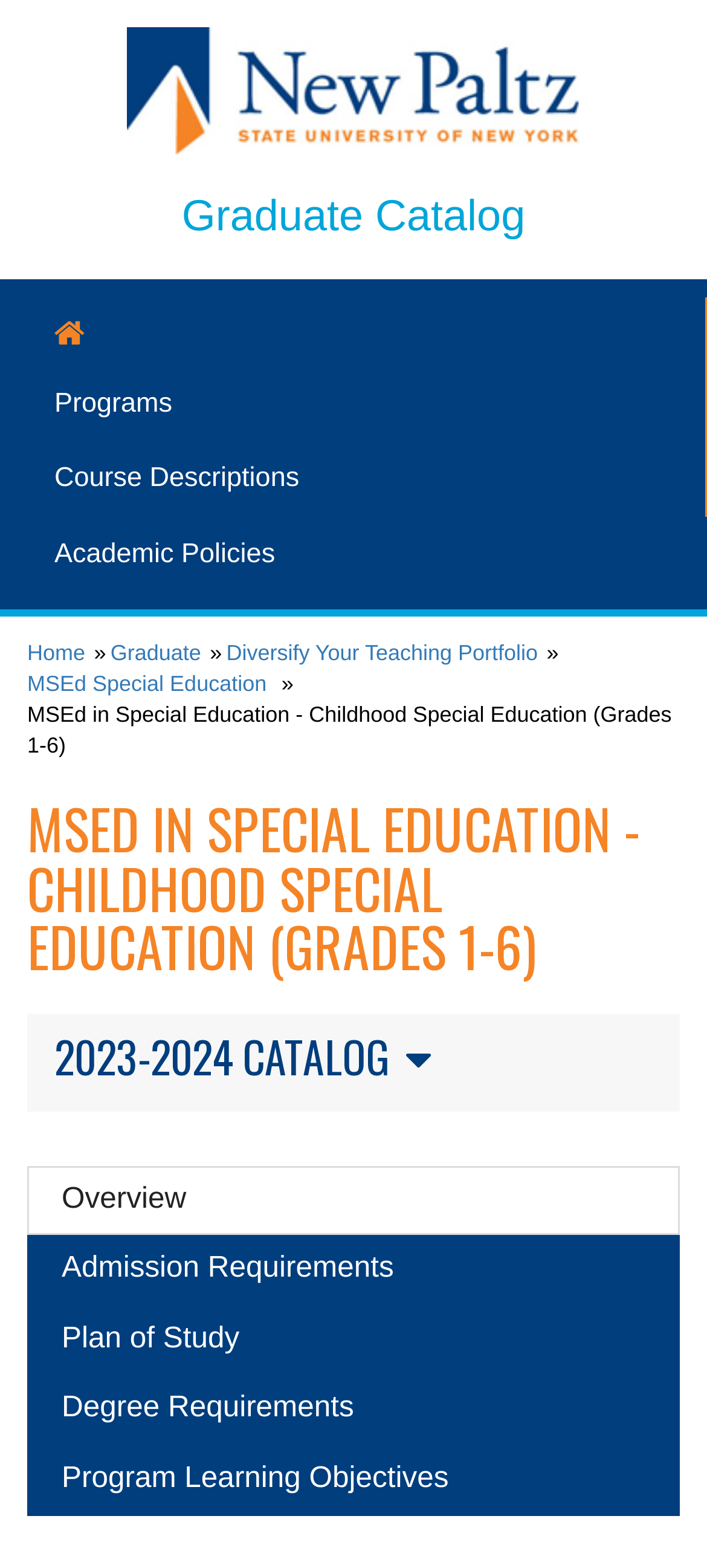Provide the bounding box coordinates for the specified HTML element described in this description: "Program Learning Objectives". The coordinates should be four float numbers ranging from 0 to 1, in the format [left, top, right, bottom].

[0.038, 0.922, 0.962, 0.966]